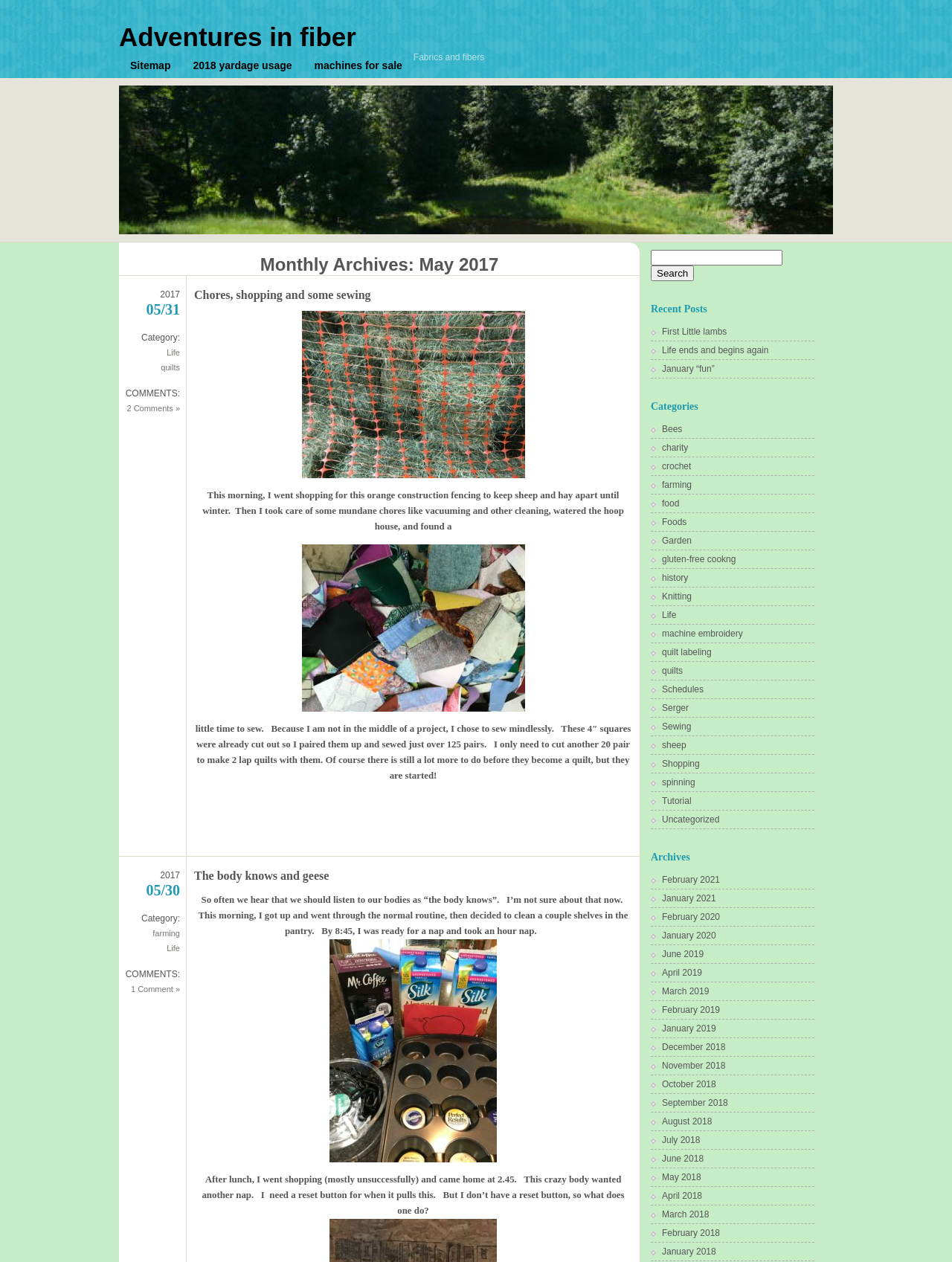Please find the bounding box coordinates of the section that needs to be clicked to achieve this instruction: "Search for something".

[0.684, 0.192, 0.855, 0.229]